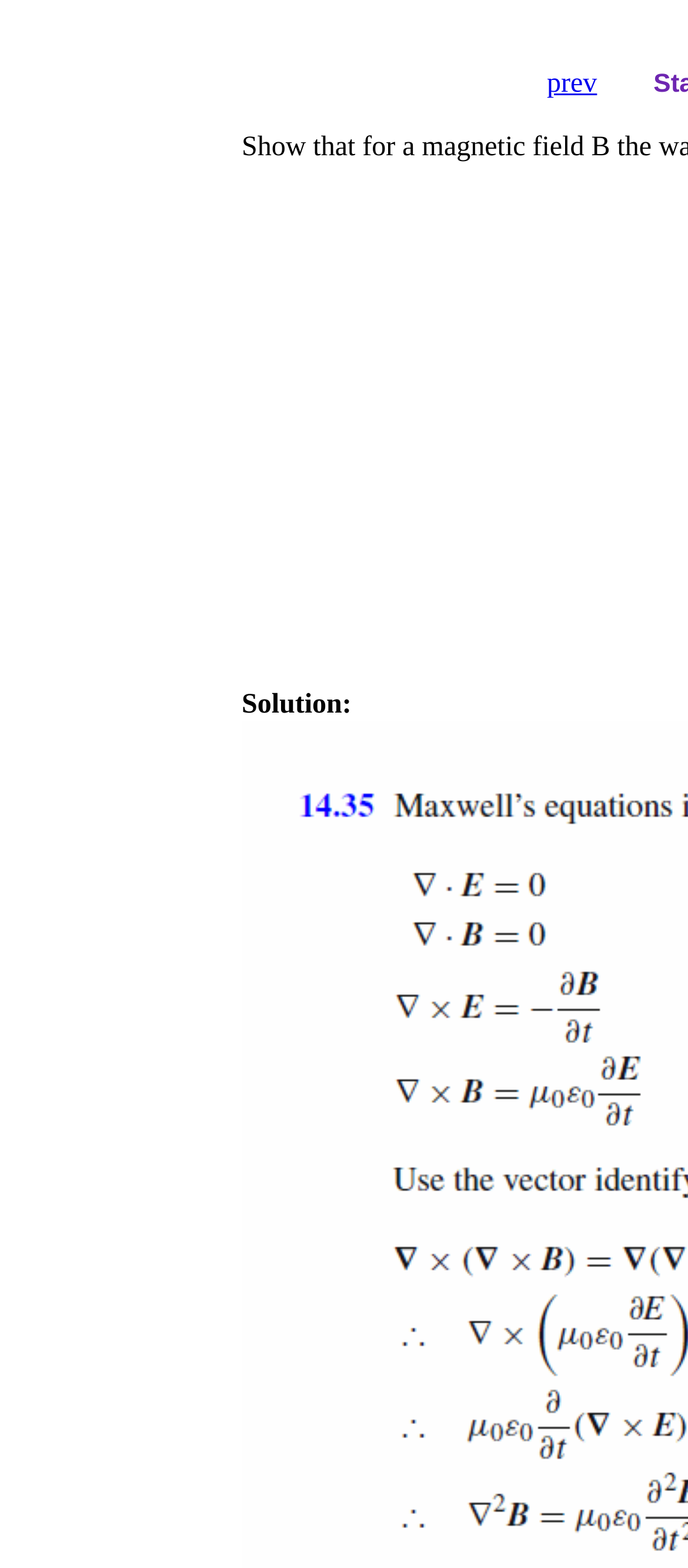What is the main heading displayed on the webpage? Please provide the text.

Statement of a problem № 3913